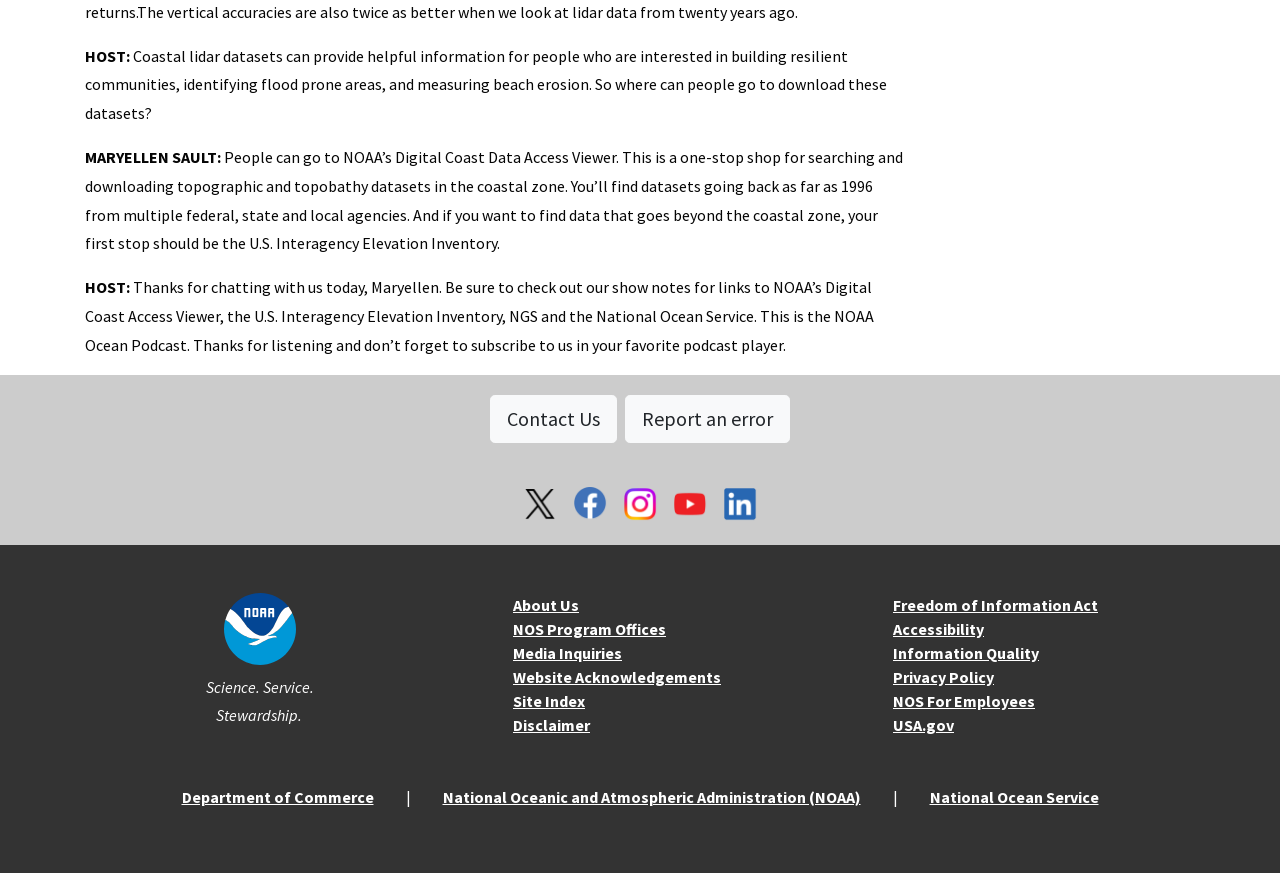Locate the bounding box coordinates of the element that should be clicked to fulfill the instruction: "Report an error".

[0.488, 0.452, 0.617, 0.507]